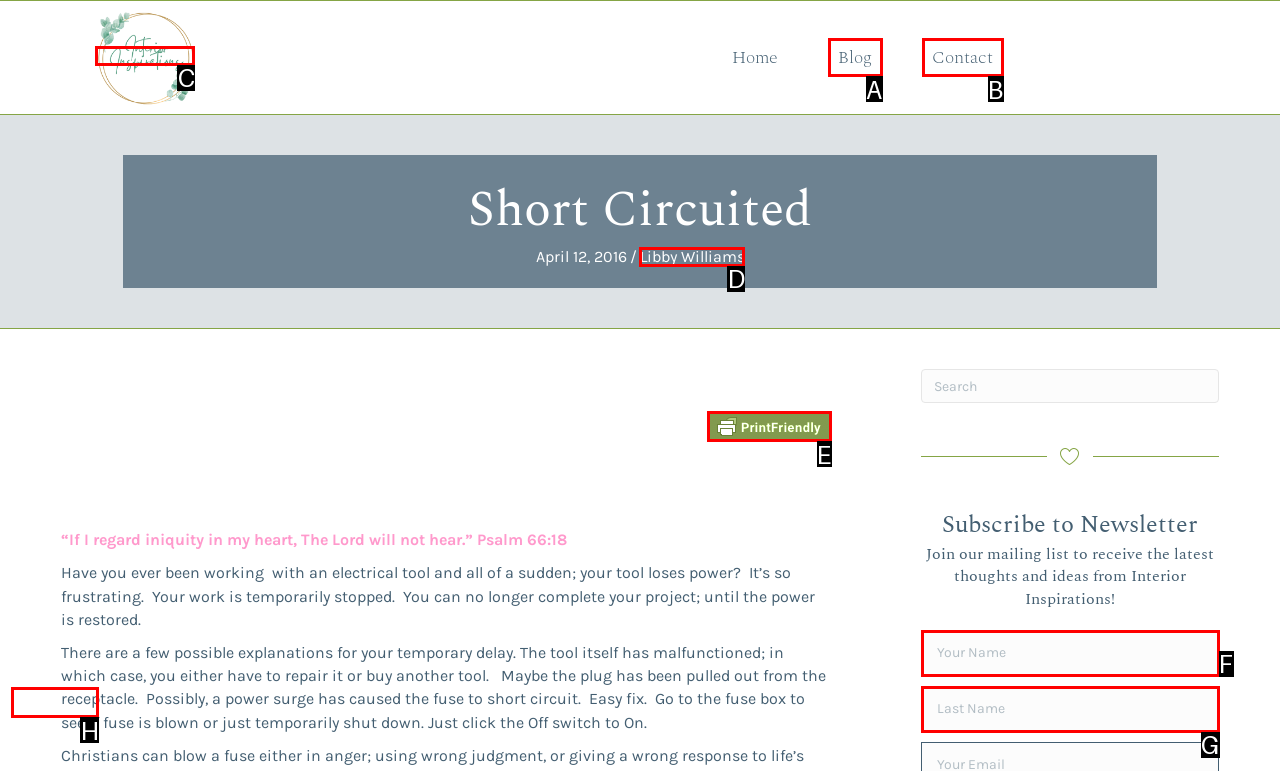Please indicate which HTML element should be clicked to fulfill the following task: Visit the website of the band Nirvana. Provide the letter of the selected option.

None